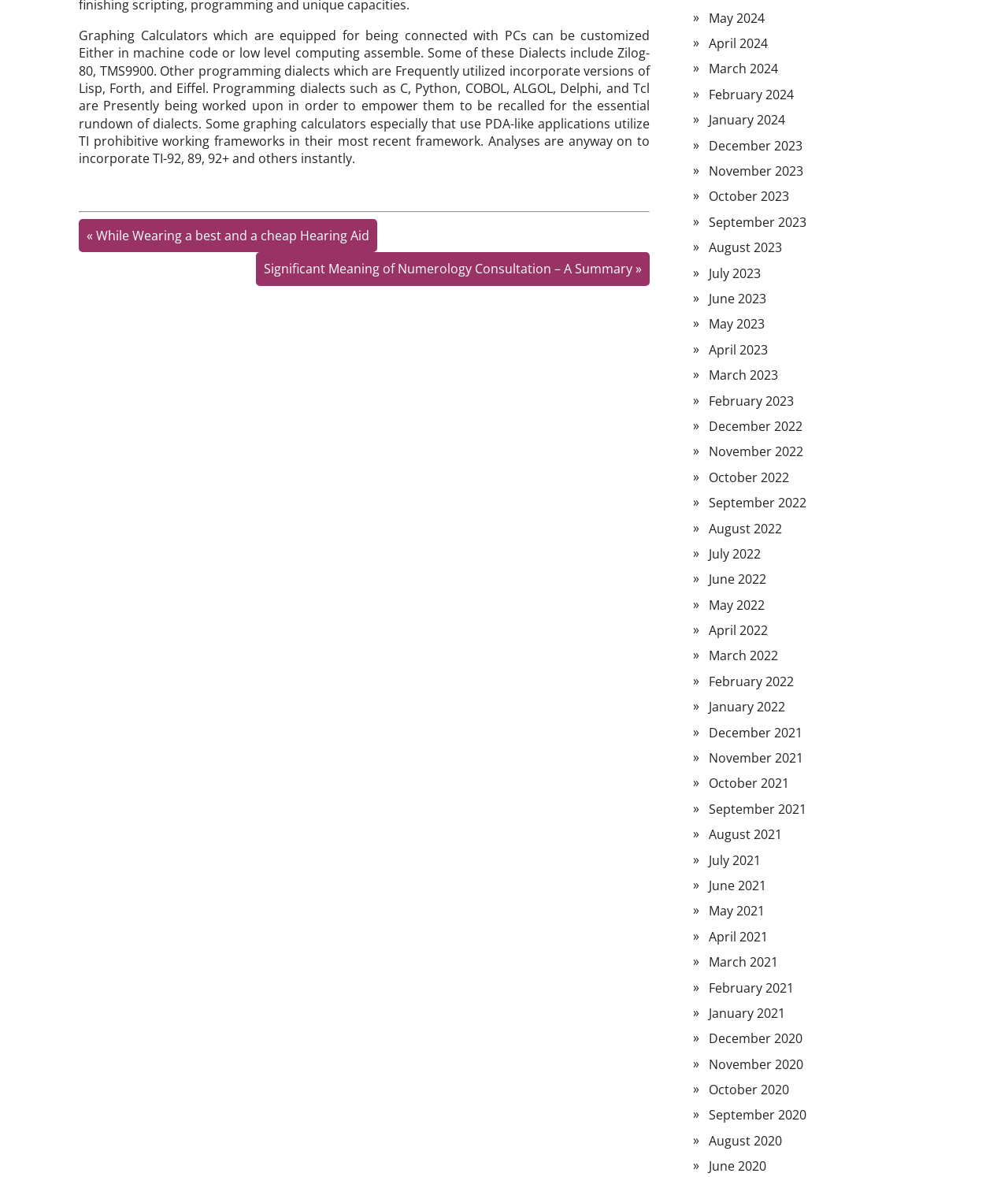Identify the coordinates of the bounding box for the element that must be clicked to accomplish the instruction: "Click on 'Significant Meaning of Numerology Consultation – A Summary'".

[0.262, 0.214, 0.627, 0.242]